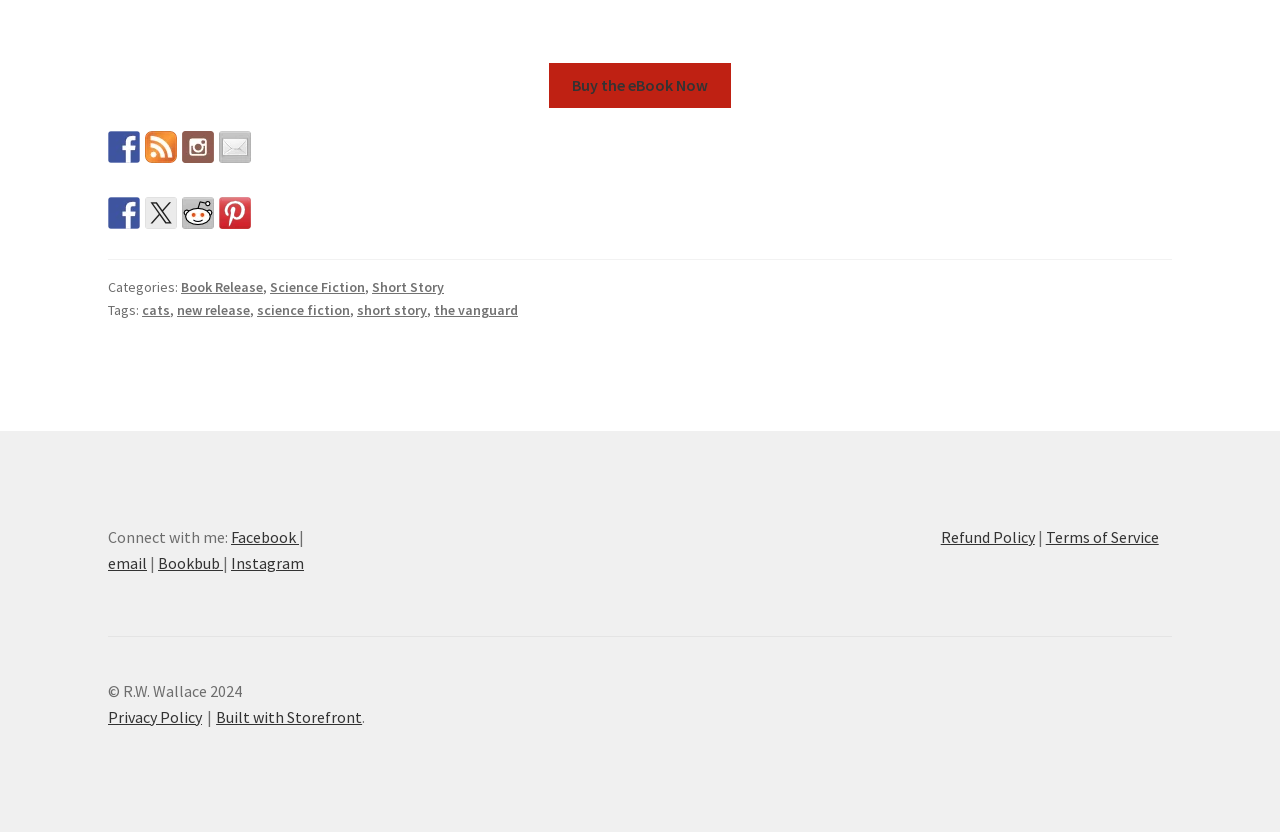Locate the UI element described by new release and provide its bounding box coordinates. Use the format (top-left x, top-left y, bottom-right x, bottom-right y) with all values as floating point numbers between 0 and 1.

[0.138, 0.362, 0.195, 0.383]